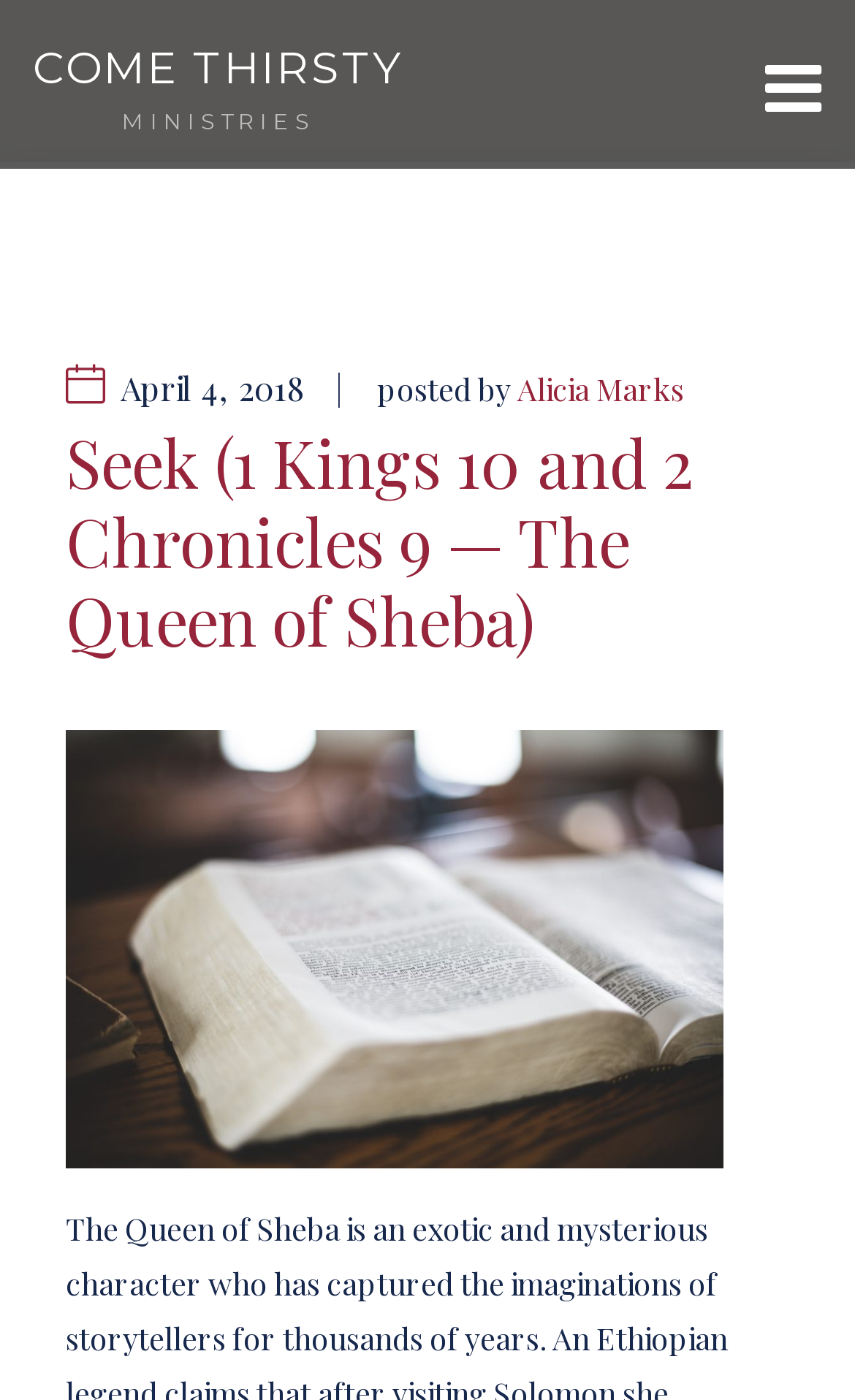Answer this question using a single word or a brief phrase:
What is the name of the ministry?

Come Thirsty Ministries